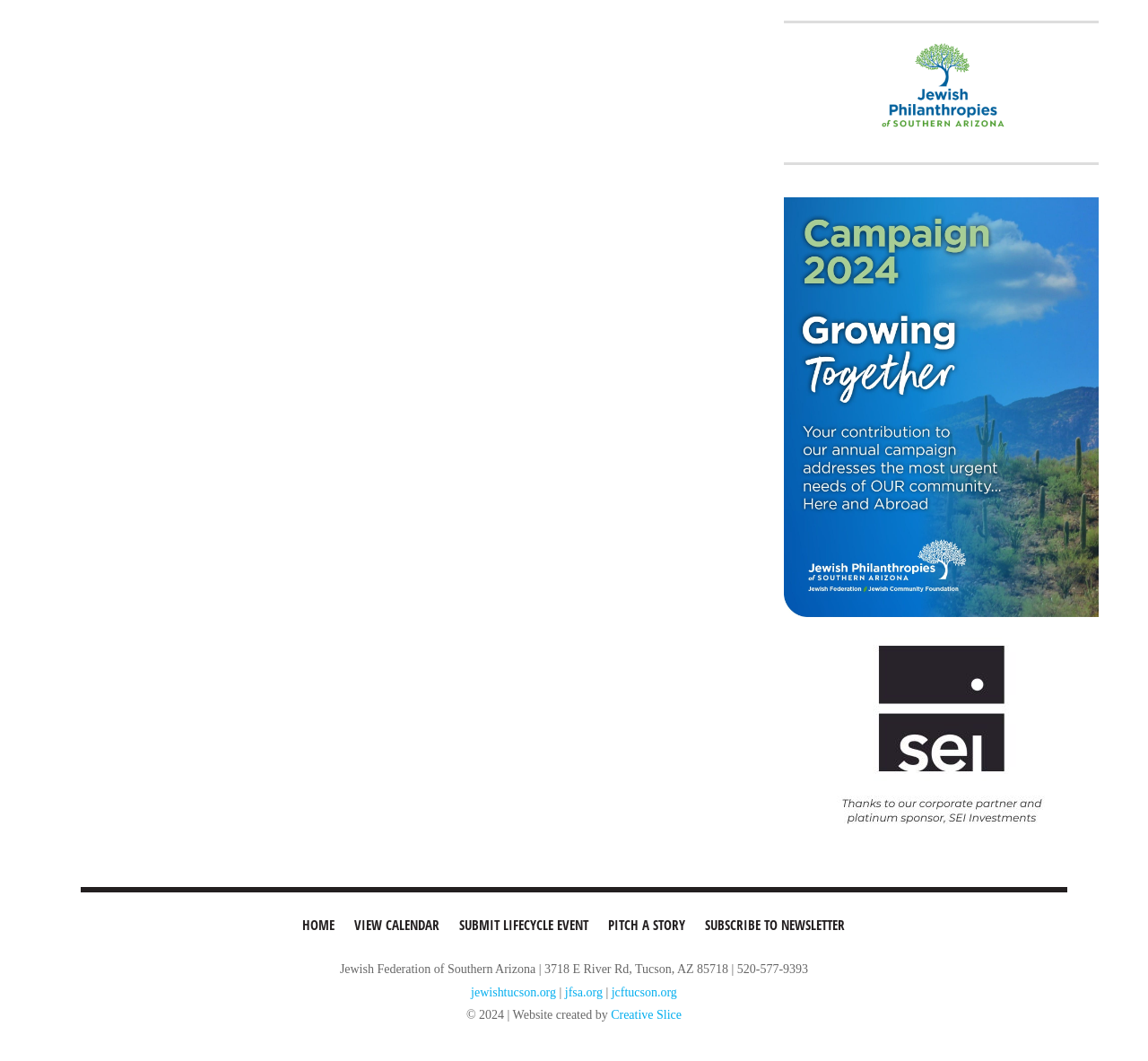Using the provided element description "Subscribe to Newsletter", determine the bounding box coordinates of the UI element.

[0.607, 0.854, 0.743, 0.89]